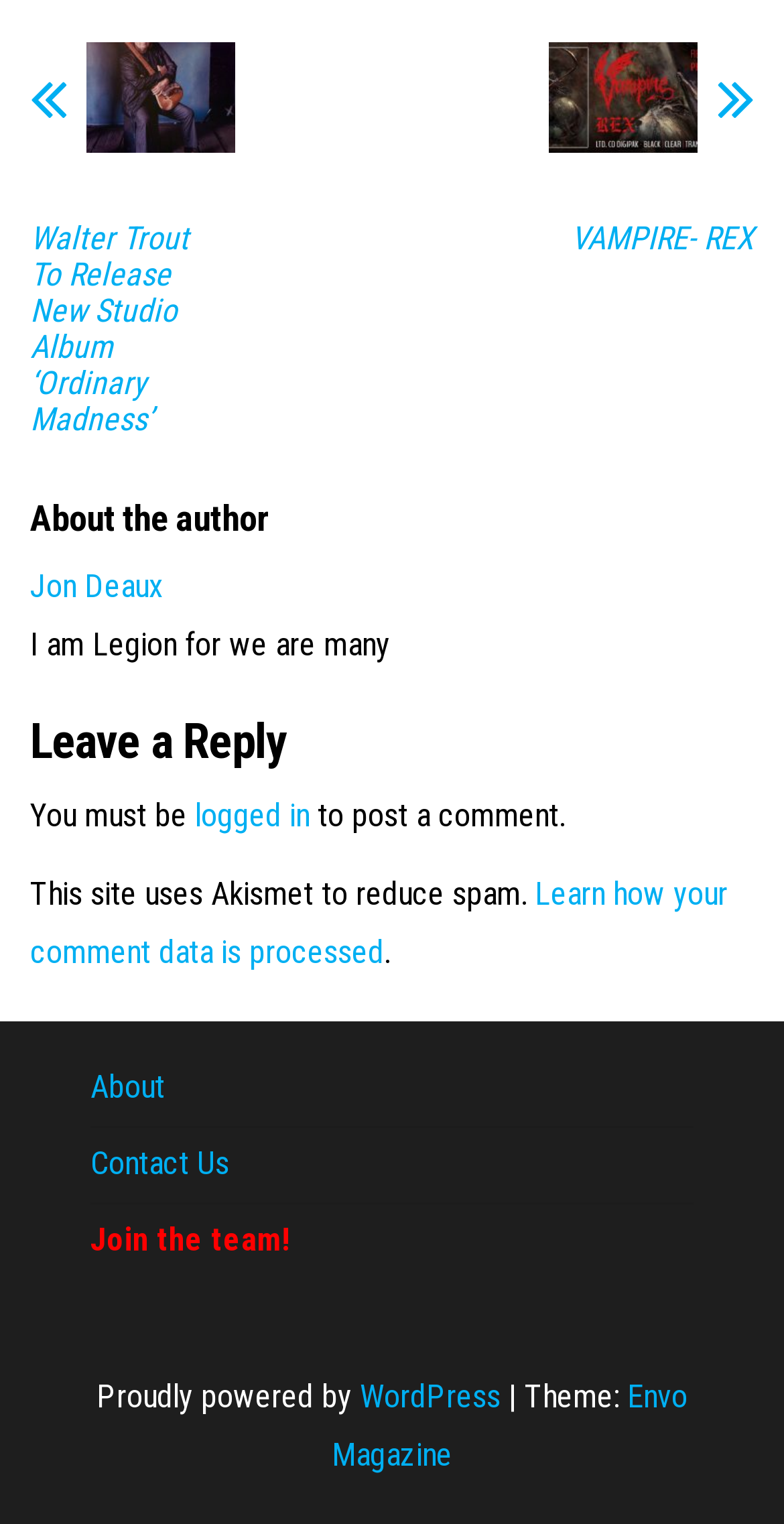Identify the bounding box coordinates of the specific part of the webpage to click to complete this instruction: "View November 2016 archives".

None